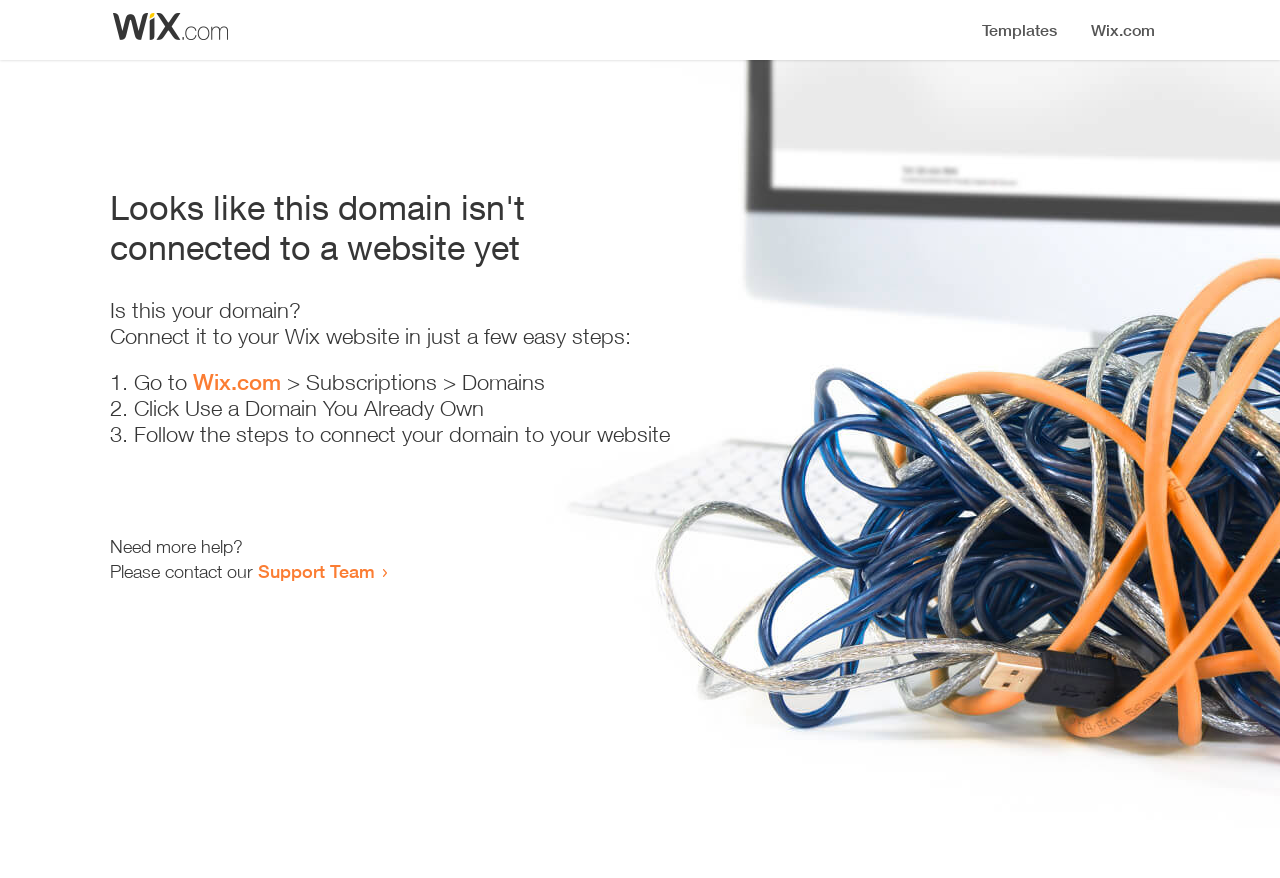Elaborate on the webpage's design and content in a detailed caption.

The webpage appears to be an error page, indicating that a domain is not connected to a website yet. At the top, there is a small image, followed by a heading that states the error message. Below the heading, there is a question "Is this your domain?" and a brief instruction on how to connect it to a Wix website in a few easy steps.

The instructions are presented in a numbered list, with three steps. The first step is to go to Wix.com, followed by a link to the website. The second step is to click "Use a Domain You Already Own", and the third step is to follow the instructions to connect the domain to the website.

At the bottom of the page, there is a message "Need more help?" followed by an offer to contact the Support Team, which is a clickable link. Overall, the page is simple and provides clear instructions on how to resolve the error.